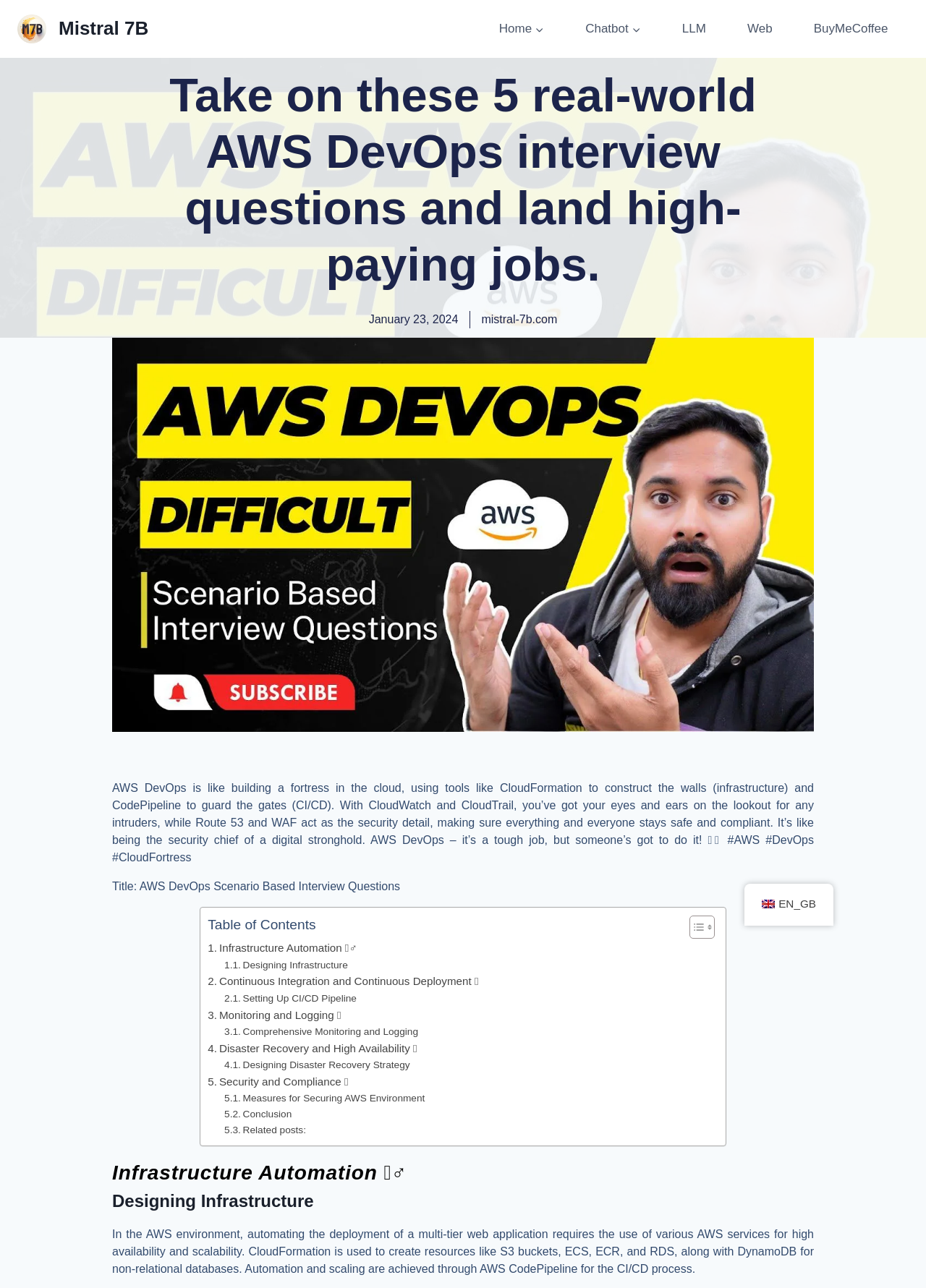Extract the main title from the webpage.

Take on these 5 real-world AWS DevOps interview questions and land high-paying jobs.